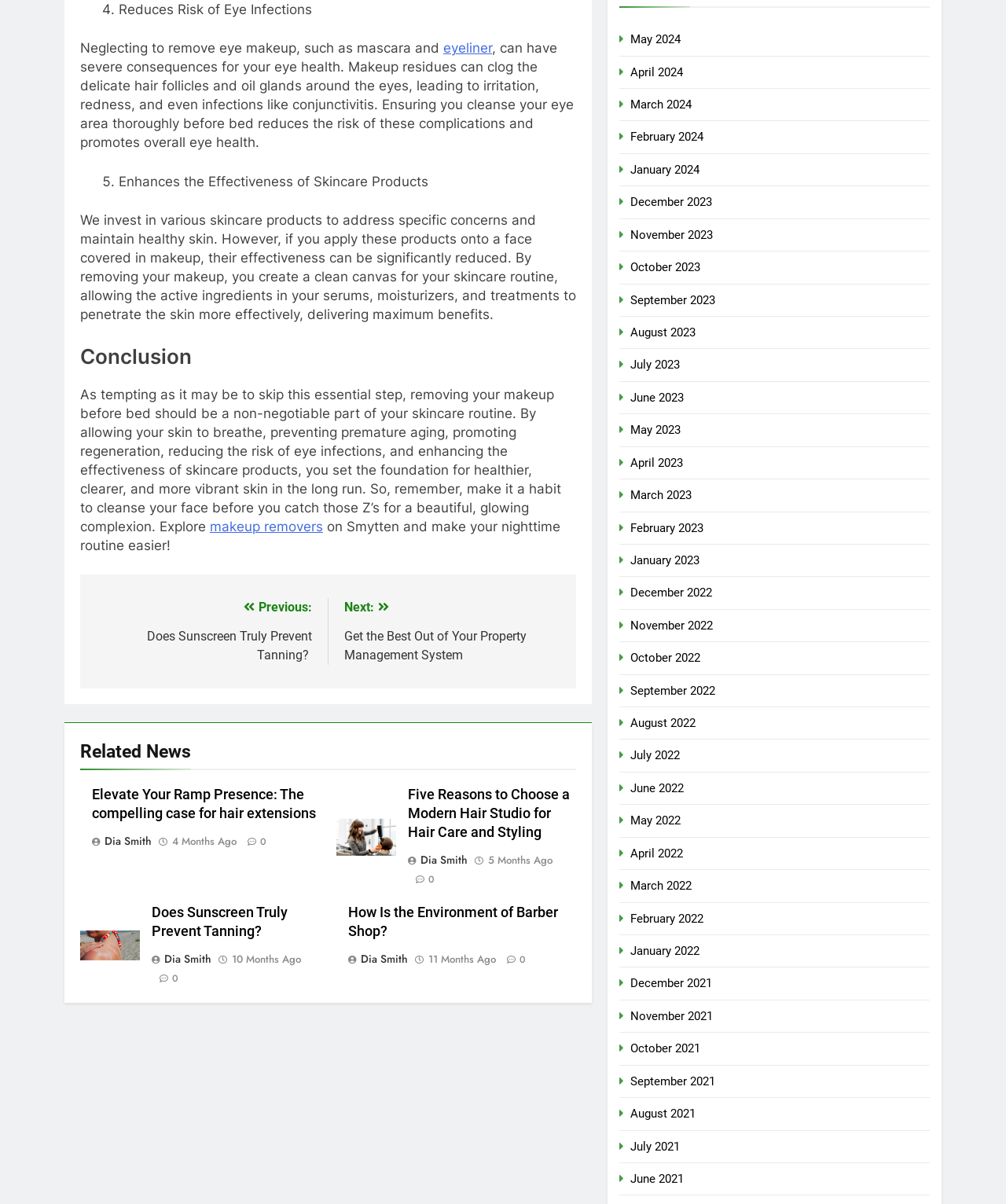Give a one-word or phrase response to the following question: What is the purpose of the 'Posts' navigation?

to navigate between posts